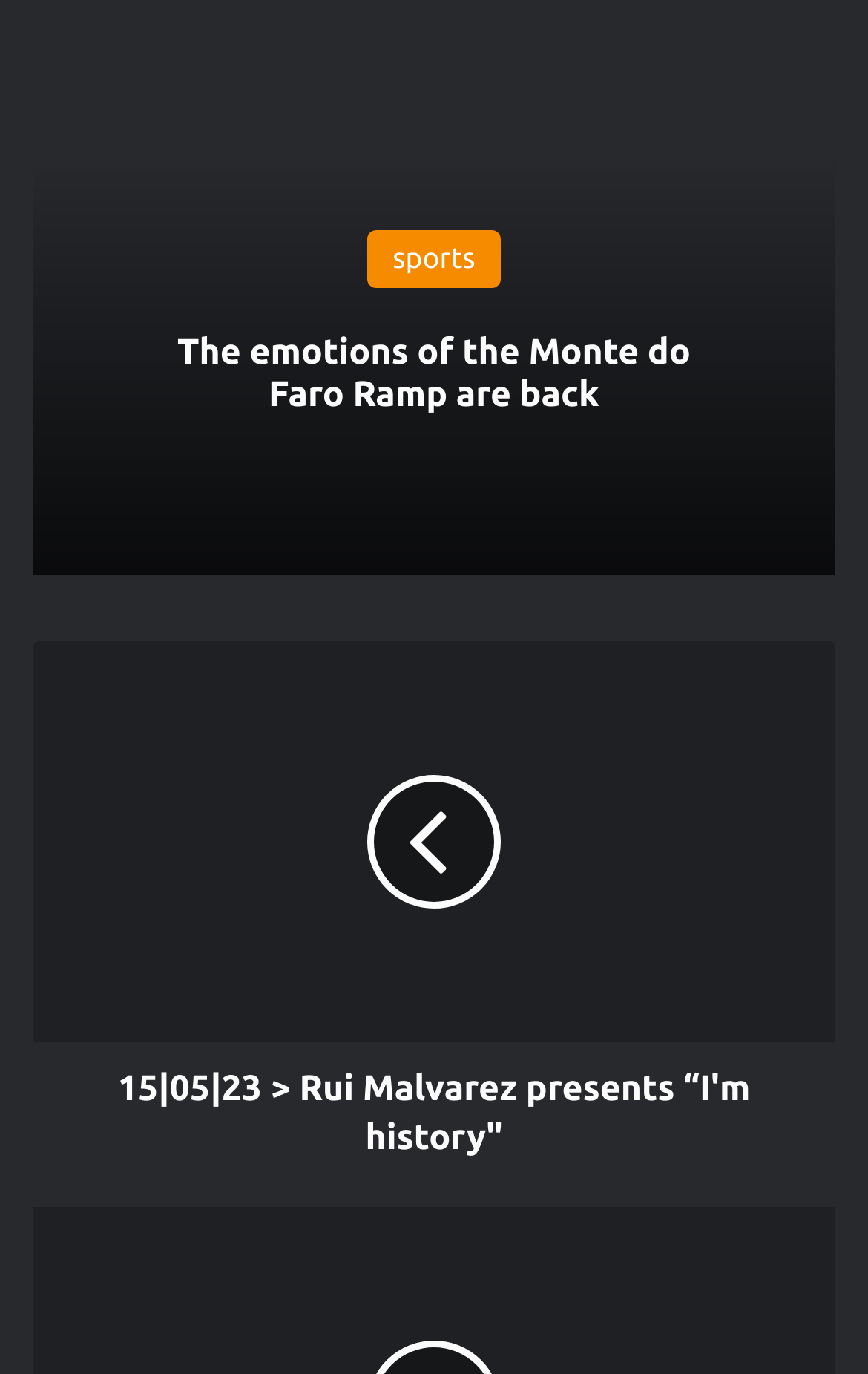Please respond to the question using a single word or phrase:
What is the name of the theater mentioned?

TEATRO VILLARET